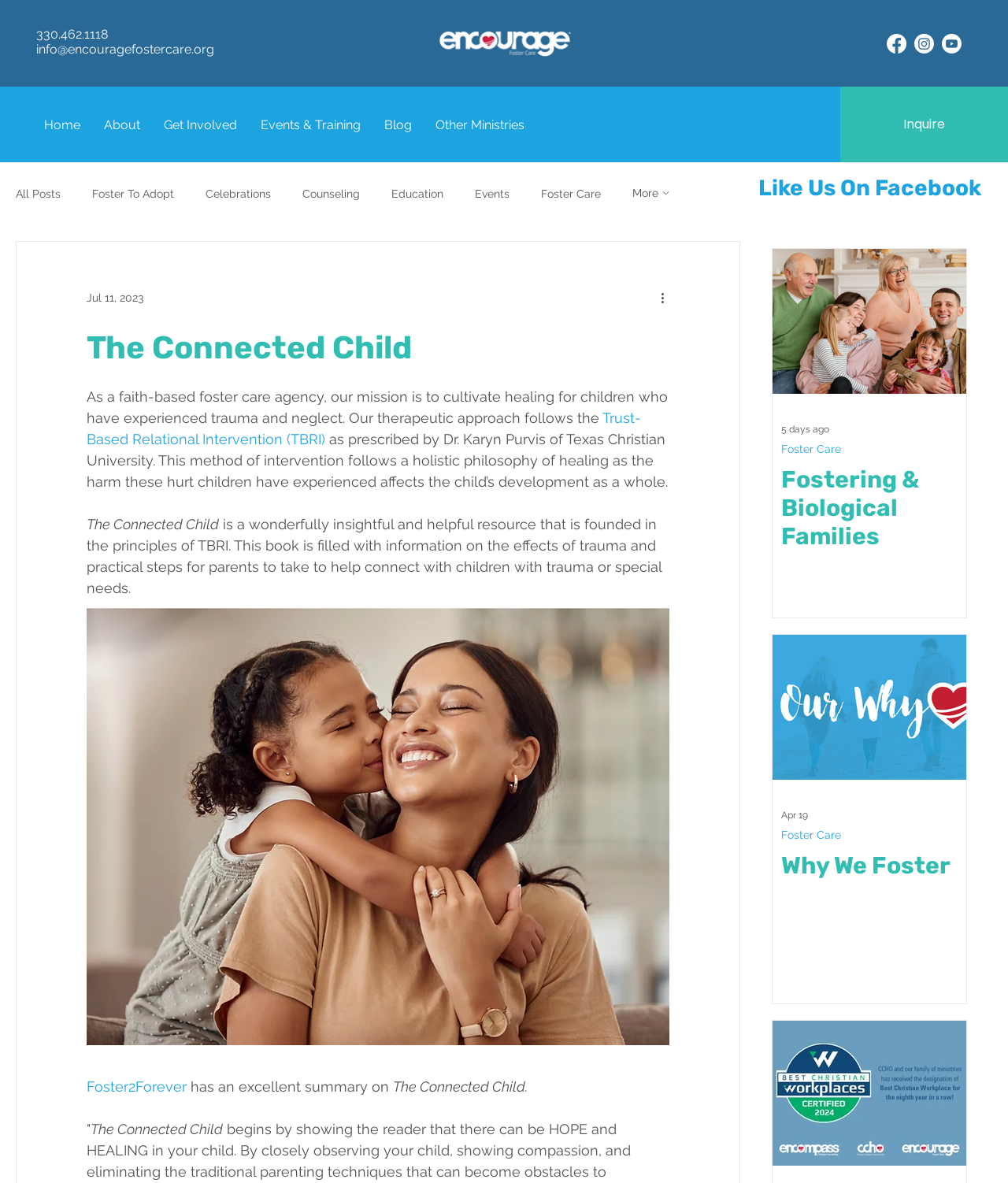Find the bounding box coordinates for the area that should be clicked to accomplish the instruction: "Read more about Foster To Adopt".

[0.091, 0.158, 0.173, 0.169]